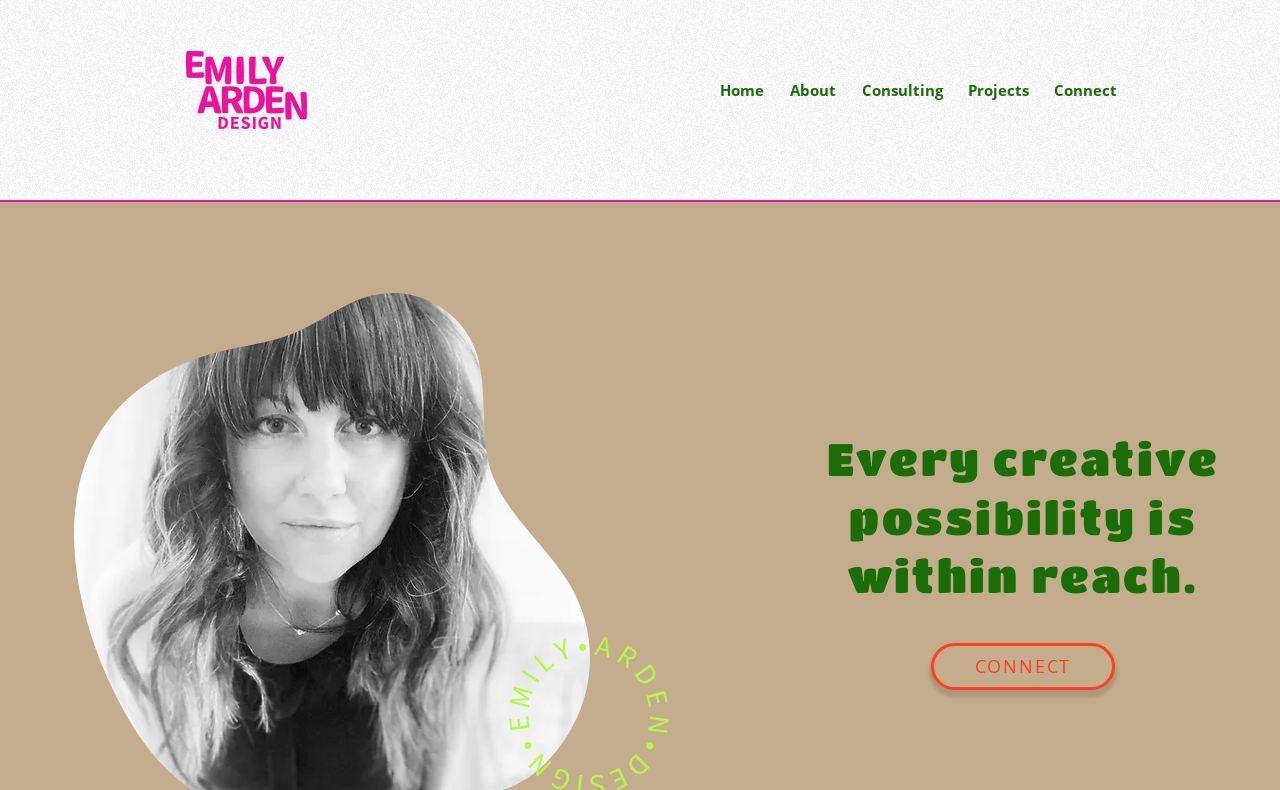Look at the image and write a detailed answer to the question: 
How many navigation links are there?

I counted the number of links under the navigation element, which are 'Home', 'About', 'Consulting', 'Projects', and 'Connect'.